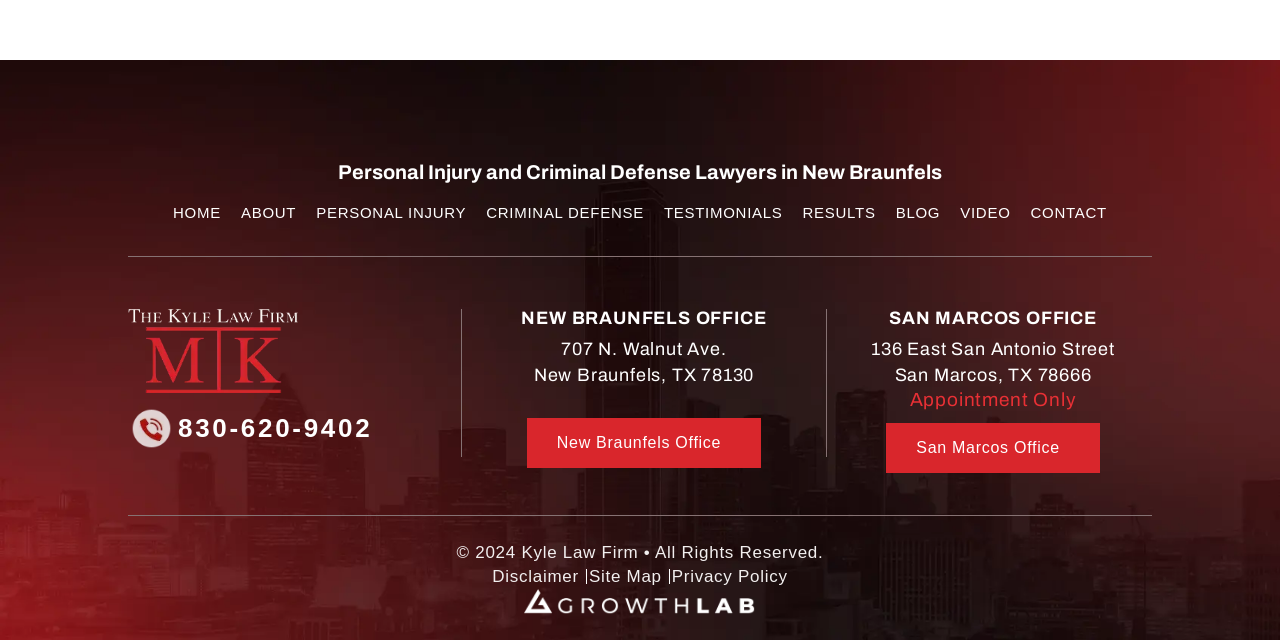Please specify the bounding box coordinates of the clickable region necessary for completing the following instruction: "View the San Marcos office page". The coordinates must consist of four float numbers between 0 and 1, i.e., [left, top, right, bottom].

[0.692, 0.661, 0.859, 0.739]